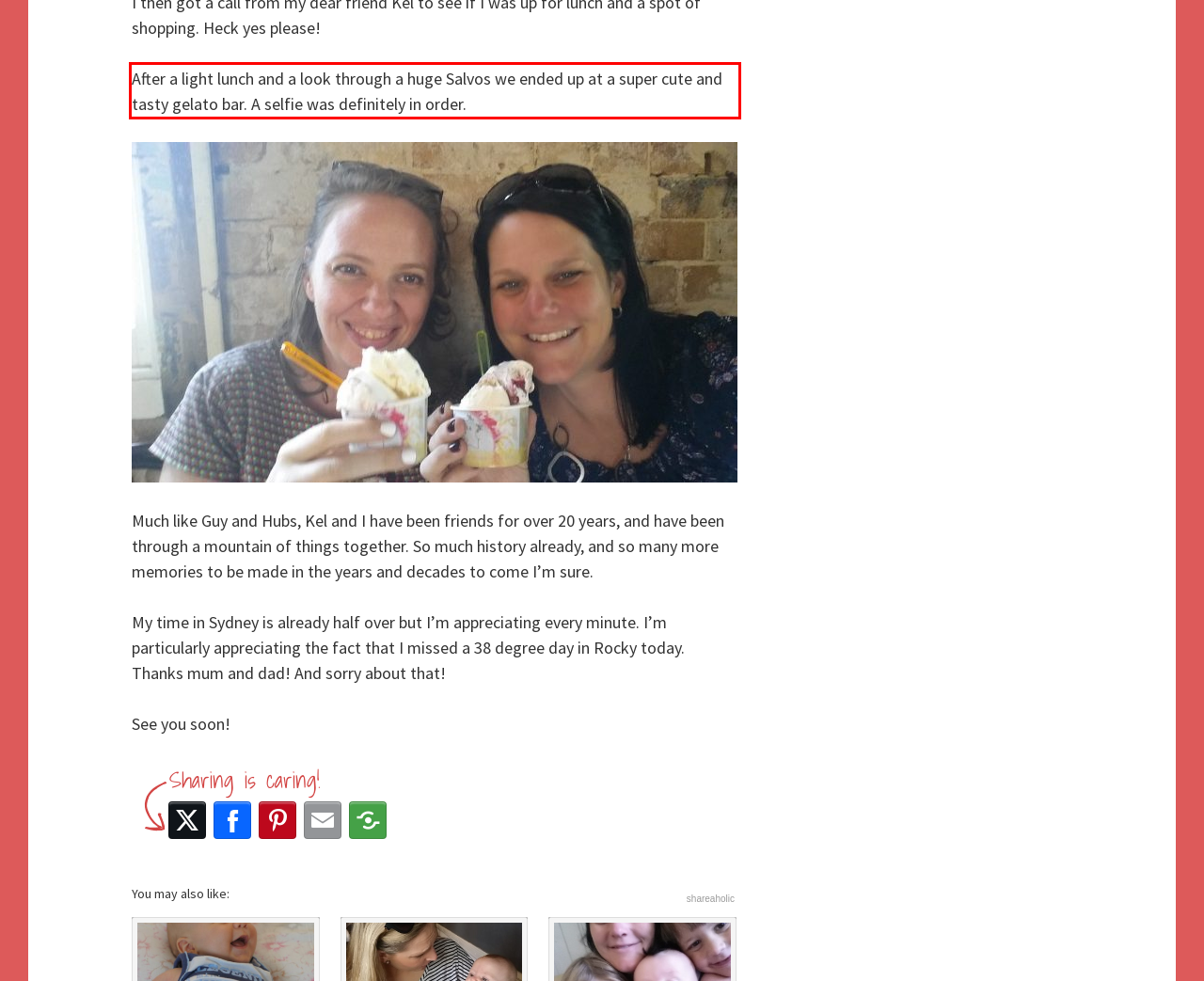In the given screenshot, locate the red bounding box and extract the text content from within it.

After a light lunch and a look through a huge Salvos we ended up at a super cute and tasty gelato bar. A selfie was definitely in order.